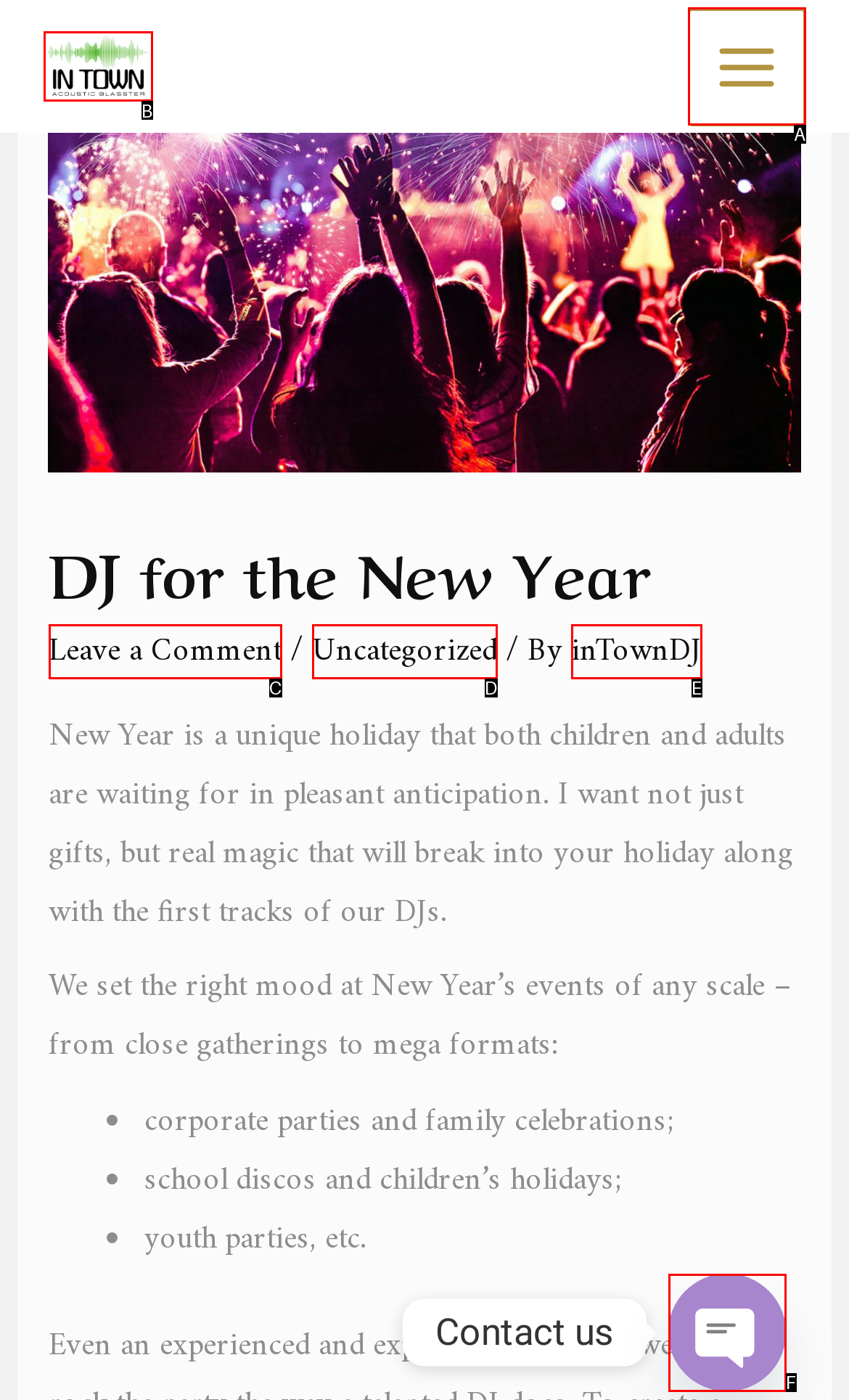Given the description: aria-label="Phone", identify the matching HTML element. Provide the letter of the correct option.

F